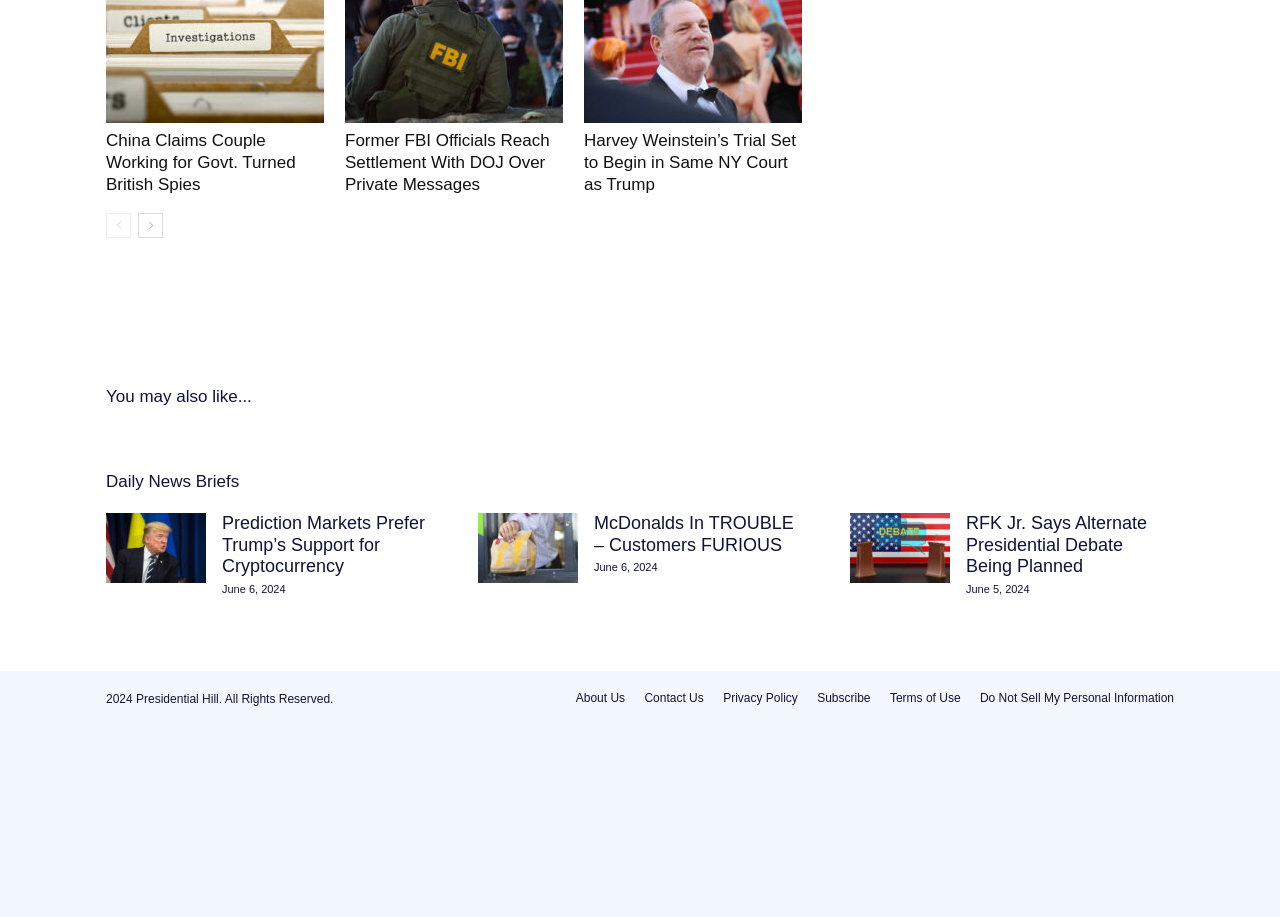Identify the bounding box for the described UI element. Provide the coordinates in (top-left x, top-left y, bottom-right x, bottom-right y) format with values ranging from 0 to 1: back to portfolio

None